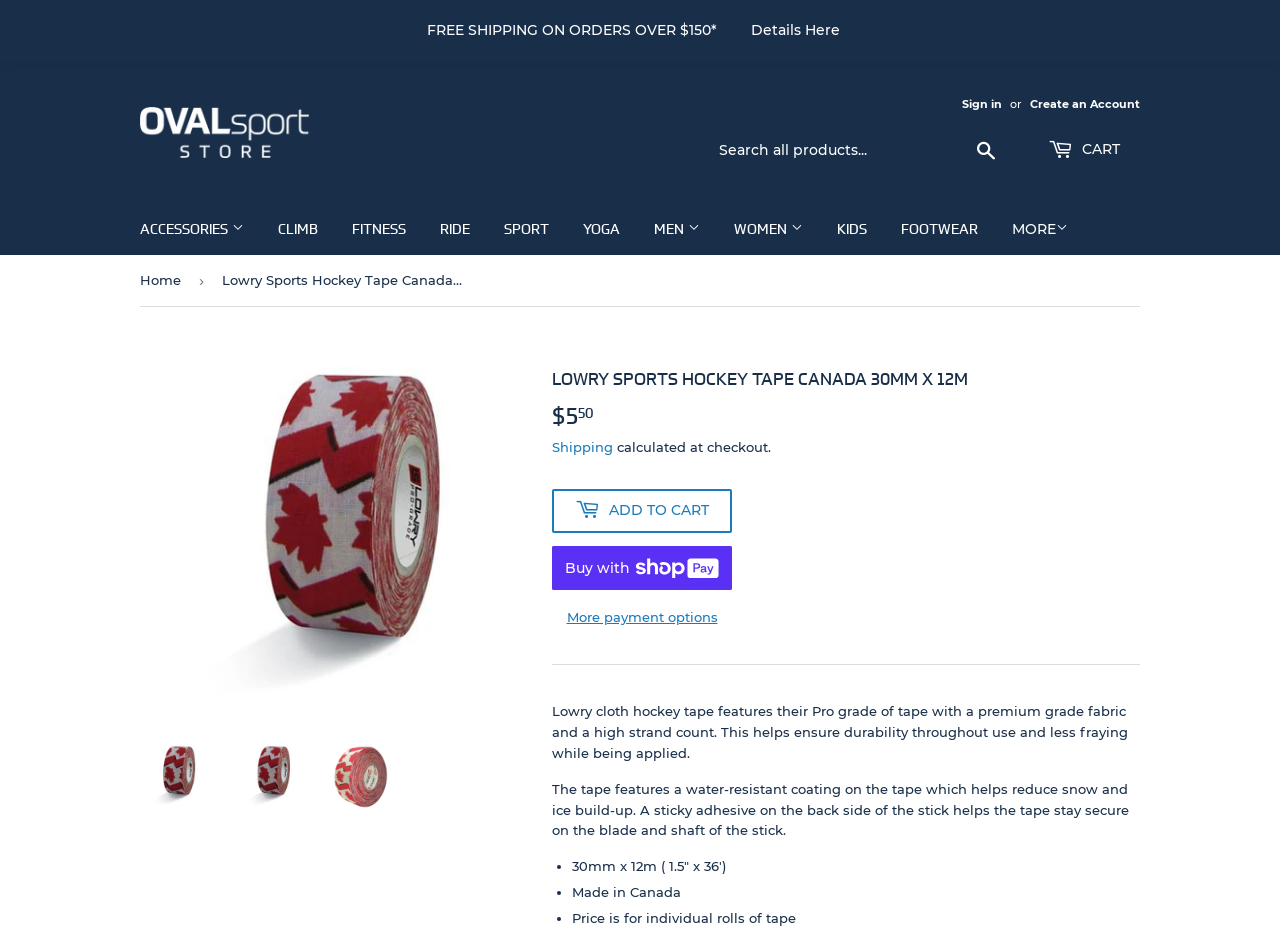How many rolls of tape are included in the price?
From the image, respond using a single word or phrase.

One